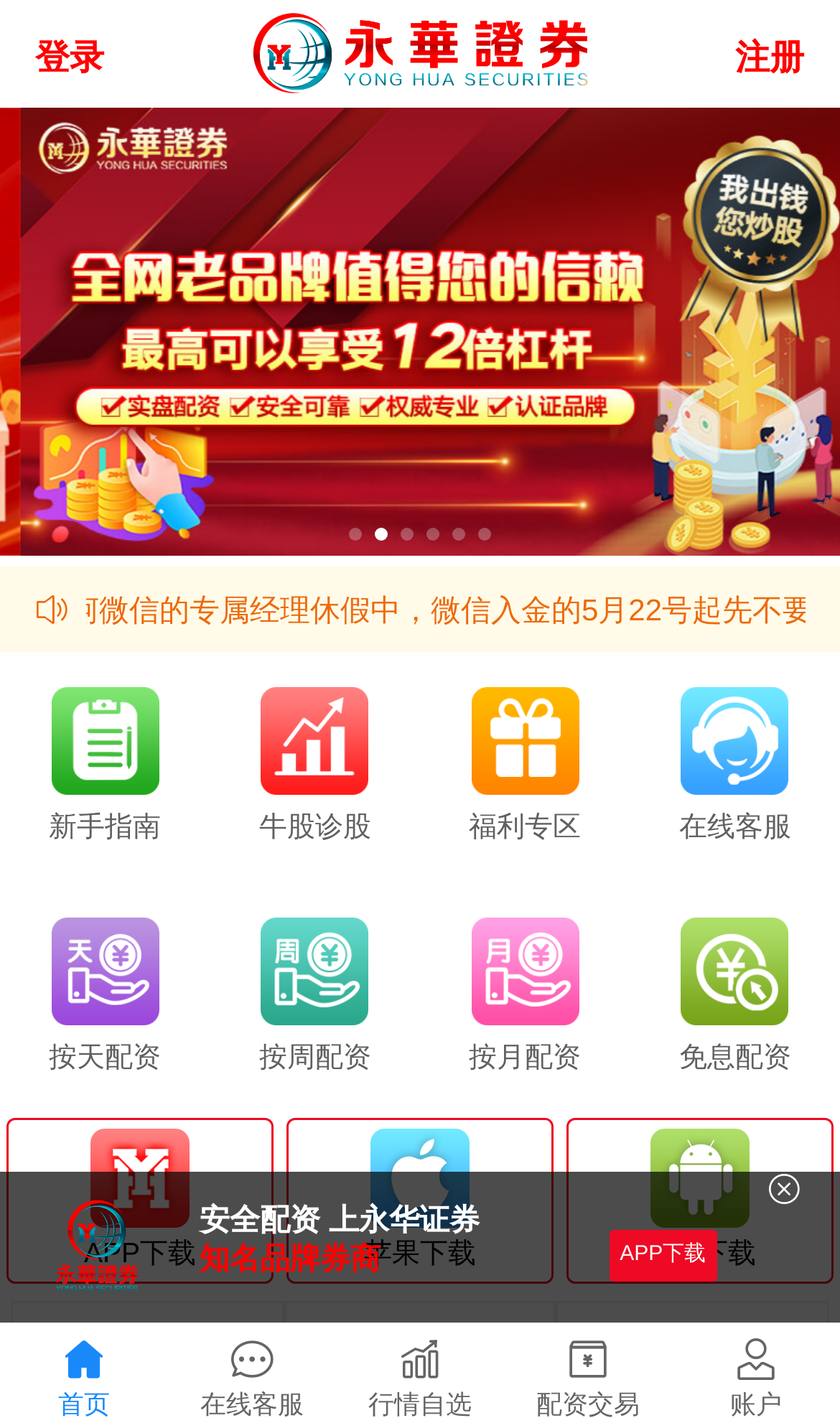What was 吴艳丽's previous position before joining 水月周庄铂尔曼酒店?
Offer a detailed and full explanation in response to the question.

According to the article, before joining 水月周庄铂尔曼酒店, 吴艳丽 was the general manager of 苏州纽威丽筠酒店, where she led the team to achieve outstanding performance in various aspects.